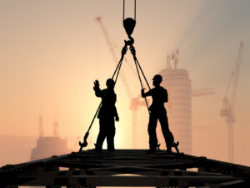What equipment are the workers wearing?
From the image, respond with a single word or phrase.

Safety gear